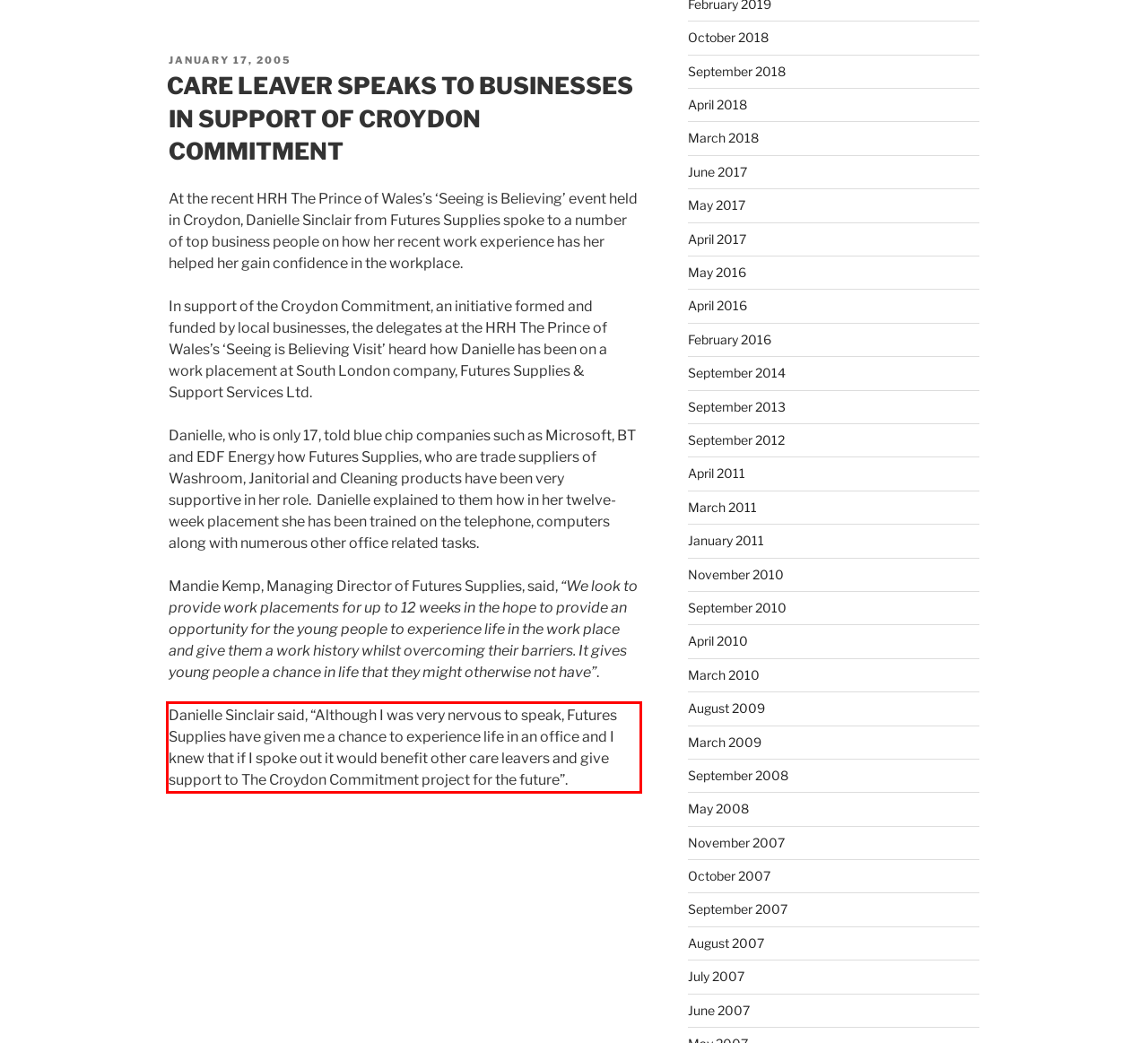Locate the red bounding box in the provided webpage screenshot and use OCR to determine the text content inside it.

Danielle Sinclair said, “Although I was very nervous to speak, Futures Supplies have given me a chance to experience life in an office and I knew that if I spoke out it would benefit other care leavers and give support to The Croydon Commitment project for the future”.